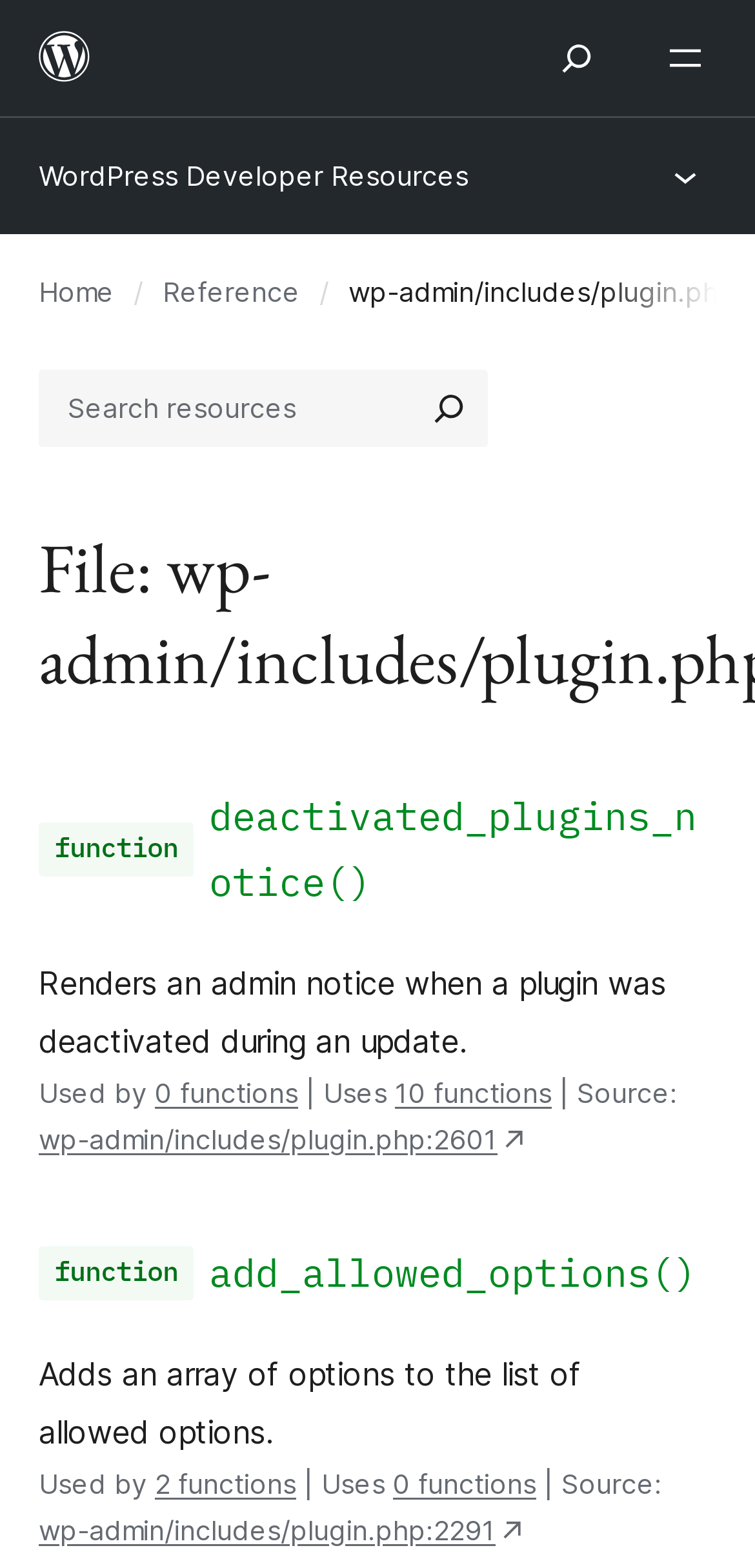How many options can be added using add_allowed_options?
Provide a detailed answer to the question, using the image to inform your response.

The function add_allowed_options is described as adding 'an array of options to the list of allowed options', implying that it can add multiple options.